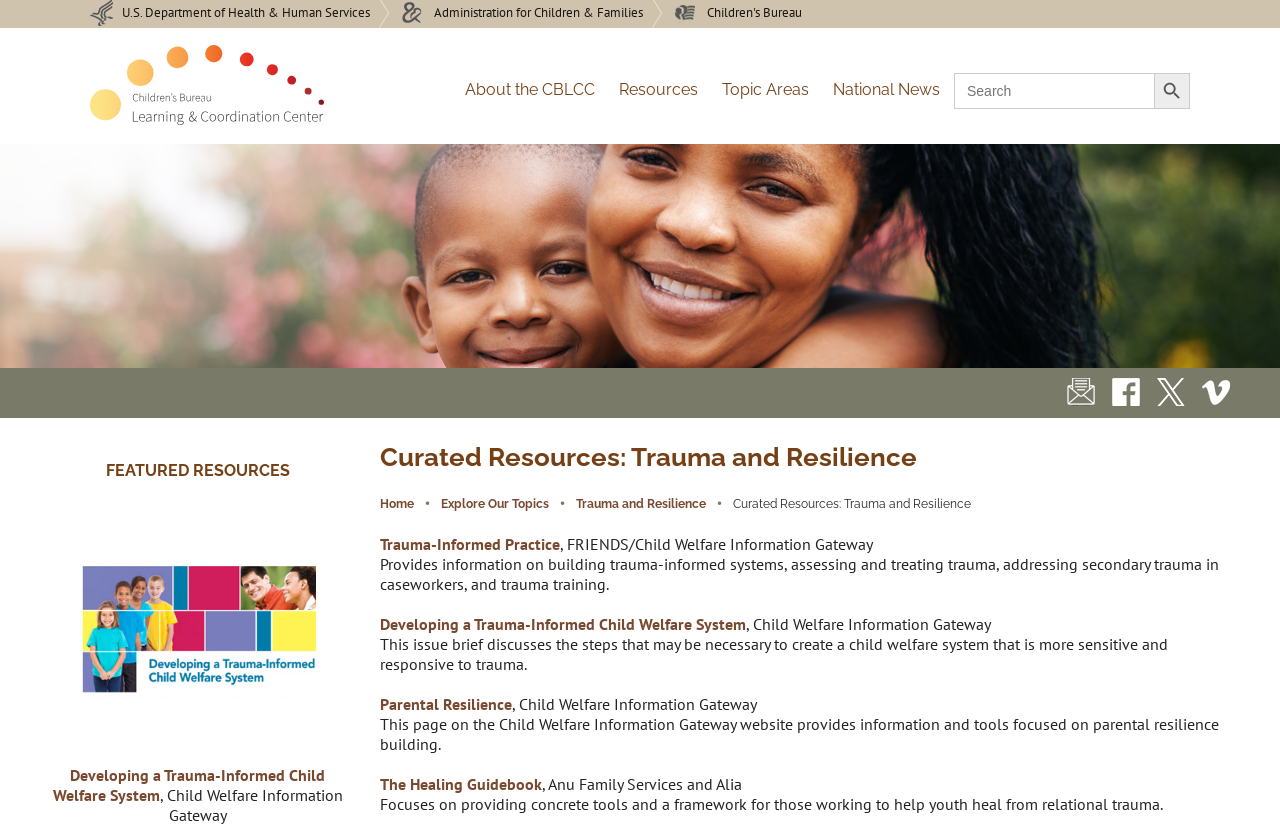Provide a thorough description of the webpage you see.

The webpage is titled "Curated Resources: Trauma and Resilience – CBLCC" and features a prominent header with a link to the "Children's Bureau Learning and Coordination Center" and an accompanying image. Below the header, there are five main navigation links: "About the CBLCC", "Resources", "Topic Areas", "National News", and a search bar with a search button.

On the top-right corner, there are social media links to "Email", "Facebook", "Twitter", and "Vimeo". The main content area is divided into two sections. The left section has a heading "FEATURED RESOURCES" and displays three featured resources with thumbnails, titles, and brief descriptions. The resources are "Developing a Trauma-Informed Child Welfare System", "Applying the Science of Child Development in Child Welfare Systems", and "The Healing Guidebook".

The right section has a heading "Curated Resources: Trauma and Resilience" and provides a brief overview of the topic. It also features a list of related topics, including "Trauma-Informed Practice", "Parental Resilience", and "Home". There are also links to explore more topics and a brief description of the curated resources.

Throughout the page, there are a total of 7 images, 17 links, and 14 static text elements. The layout is organized, with clear headings and concise text, making it easy to navigate and find relevant information.